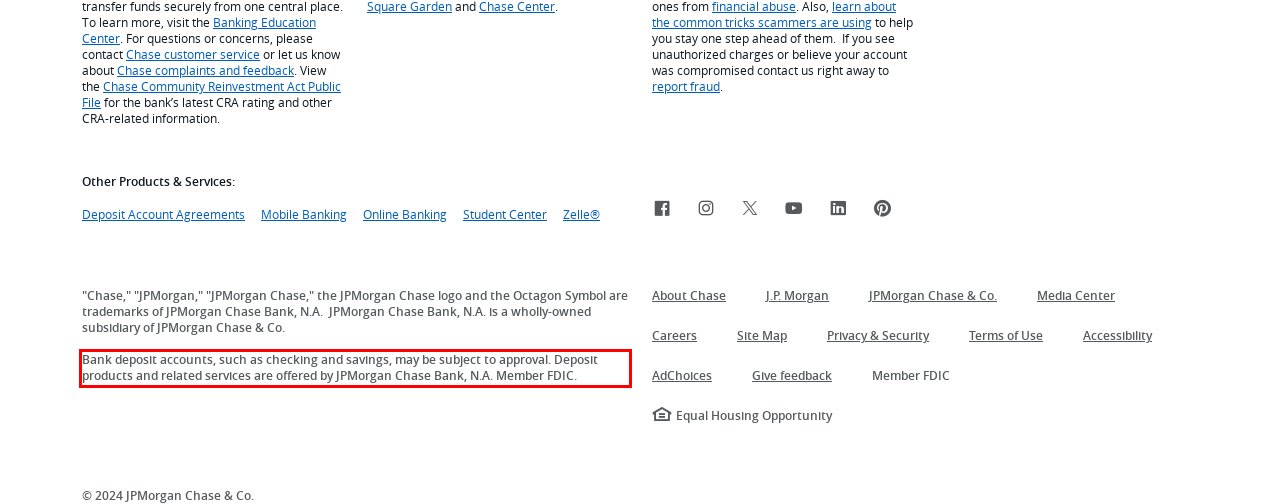In the screenshot of the webpage, find the red bounding box and perform OCR to obtain the text content restricted within this red bounding box.

Bank deposit accounts, such as checking and savings, may be subject to approval. Deposit products and related services are offered by JPMorgan Chase Bank, N.A. Member FDIC.